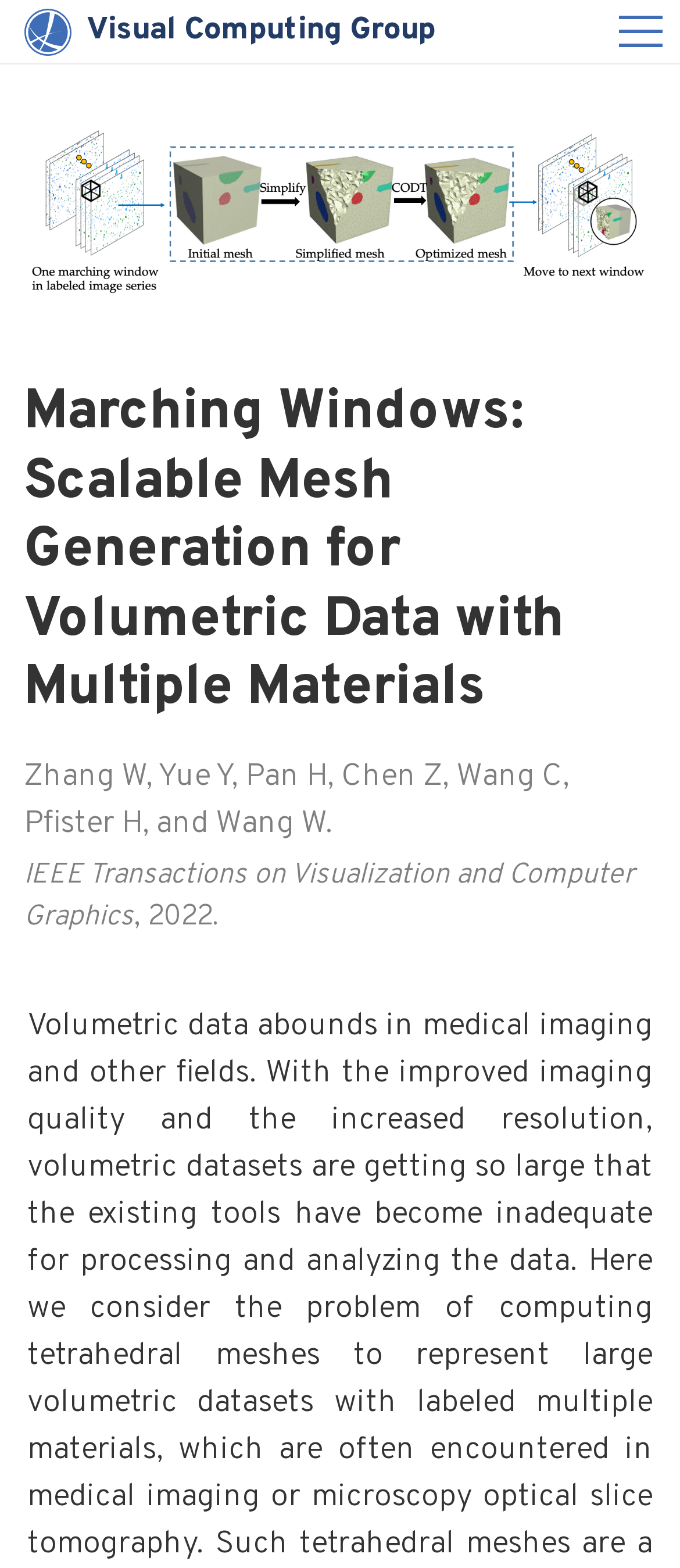Refer to the screenshot and give an in-depth answer to this question: In which year was the research paper published?

The publication year of the research paper can be found in the static text element below the author information. It says ', 2022'.